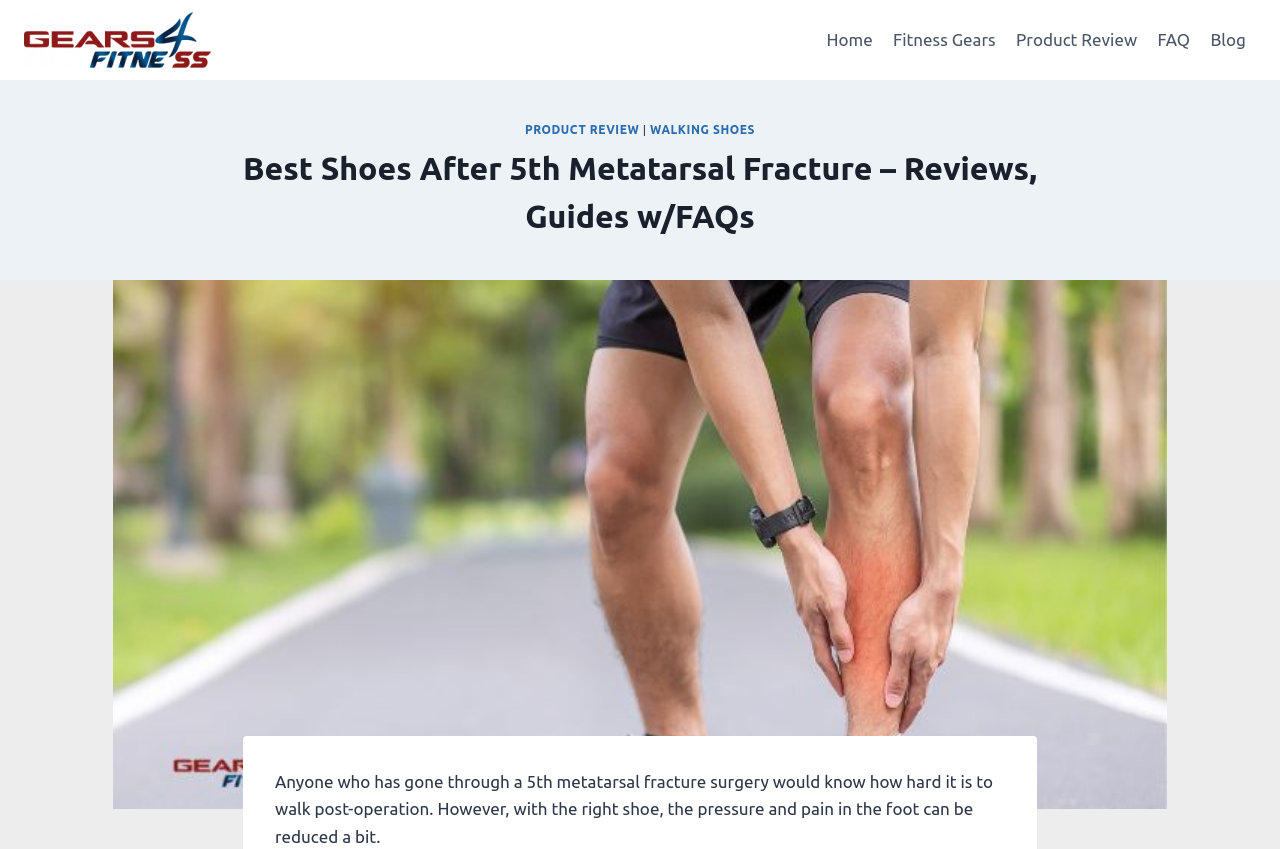Write an elaborate caption that captures the essence of the webpage.

The webpage is about finding the best shoes after a 5th metatarsal fracture, with a focus on reviews, guides, and FAQs. At the top left corner, there is a logo and a link to "Gears4fitness". 

To the right of the logo, there is a primary navigation menu with five links: "Home", "Fitness Gears", "Product Review", "FAQ", and "Blog". 

Below the navigation menu, there are three links: "PRODUCT REVIEW", a separator, and "WALKING SHOES". 

The main content of the webpage is headed by a title "Best Shoes After 5th Metatarsal Fracture – Reviews, Guides w/FAQs", which is accompanied by a large image related to shoes after a 5th metatarsal fracture. 

Below the title, there is a paragraph of text that explains the importance of finding the right shoe after a 5th metatarsal fracture surgery, as it can reduce pressure and pain in the foot.